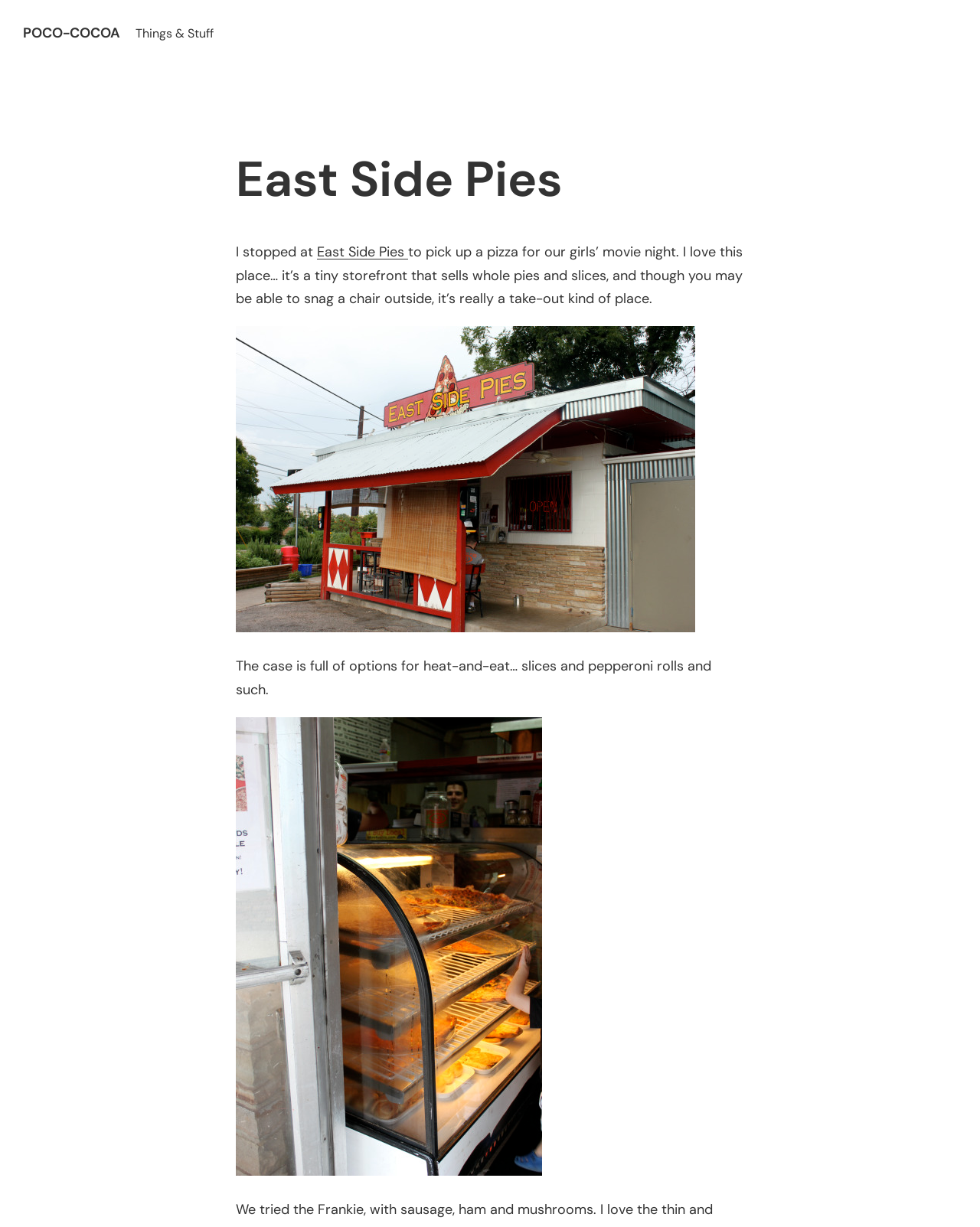Given the description "East Side Pies", determine the bounding box of the corresponding UI element.

[0.323, 0.198, 0.416, 0.213]